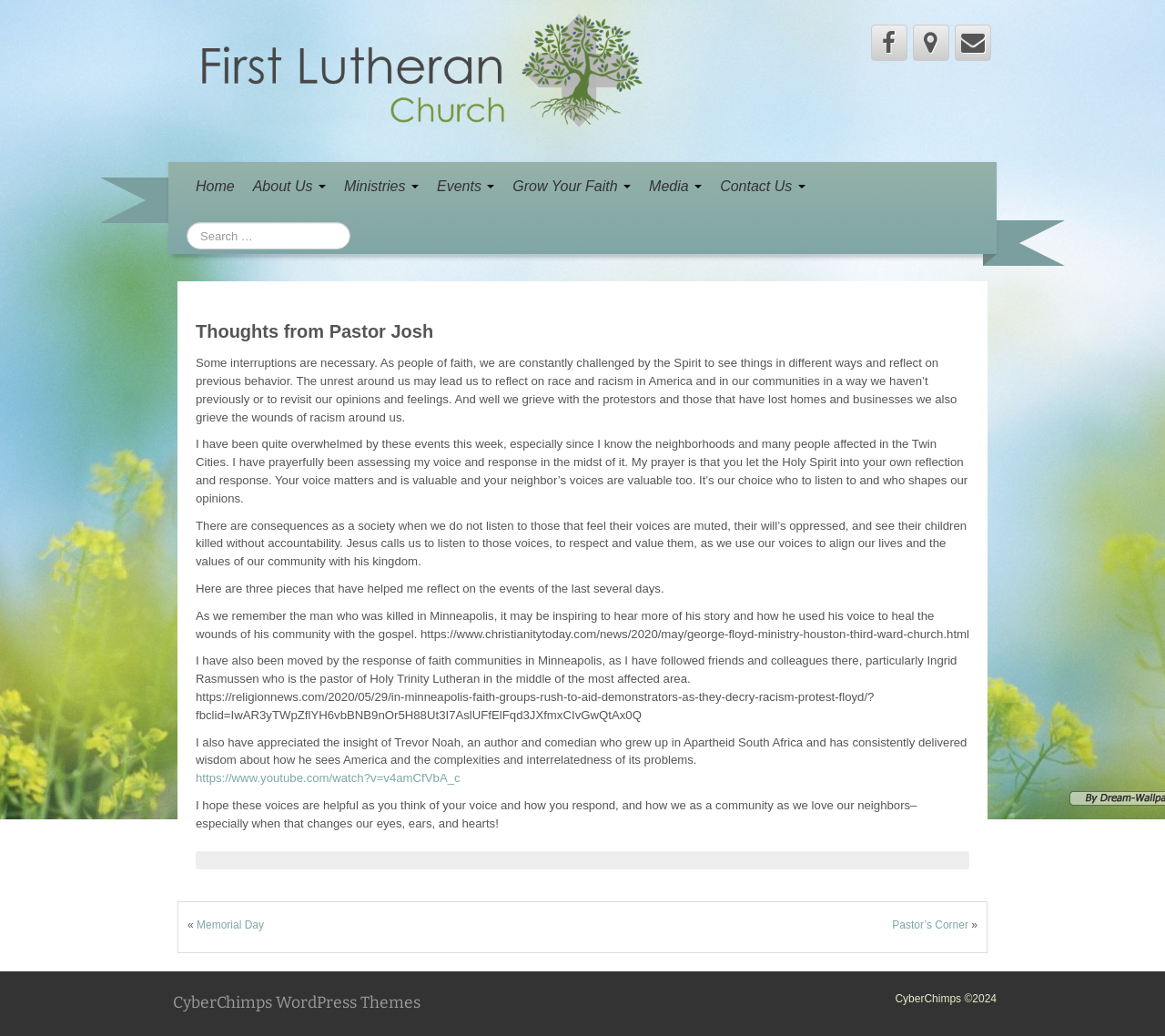Locate the bounding box coordinates of the clickable region necessary to complete the following instruction: "Visit the San Diego State University website". Provide the coordinates in the format of four float numbers between 0 and 1, i.e., [left, top, right, bottom].

None